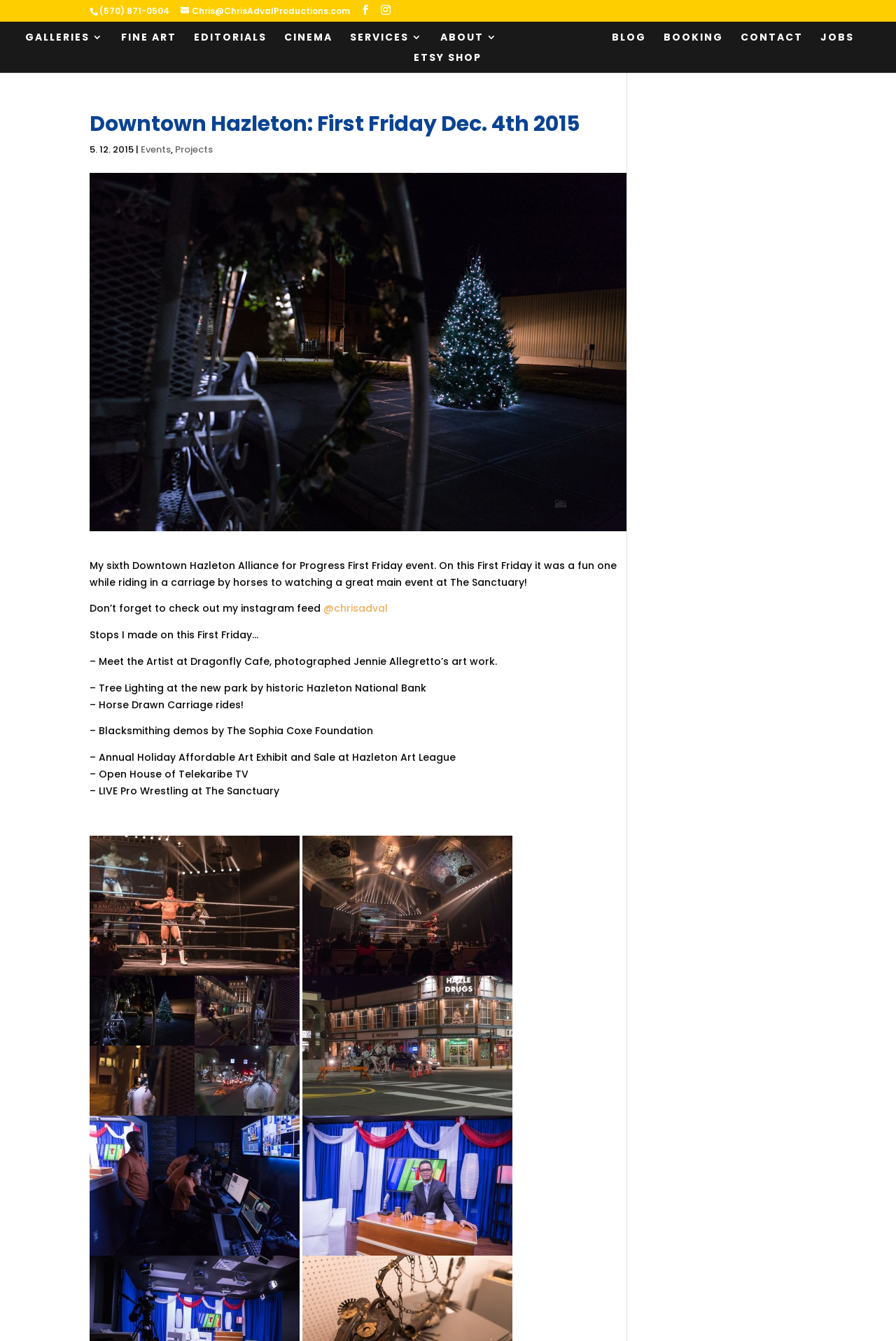What is the event described on this webpage?
Look at the webpage screenshot and answer the question with a detailed explanation.

I inferred that the event is First Friday by reading the heading 'Downtown Hazleton: First Friday Dec. 4th 2015' and the surrounding text, which describes the activities and events that took place on that day.